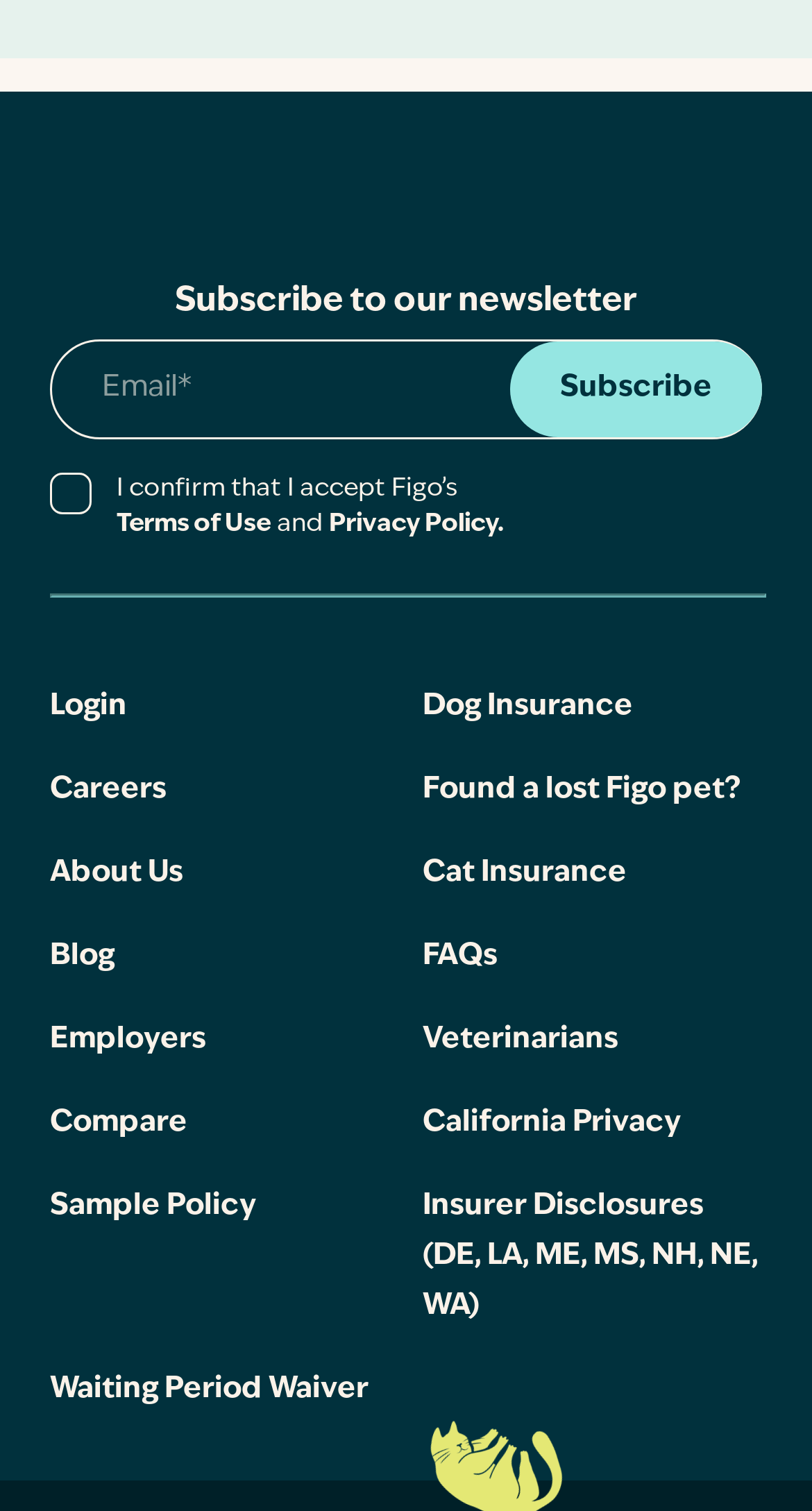Can you pinpoint the bounding box coordinates for the clickable element required for this instruction: "Read the Terms of Use"? The coordinates should be four float numbers between 0 and 1, i.e., [left, top, right, bottom].

[0.144, 0.339, 0.333, 0.355]